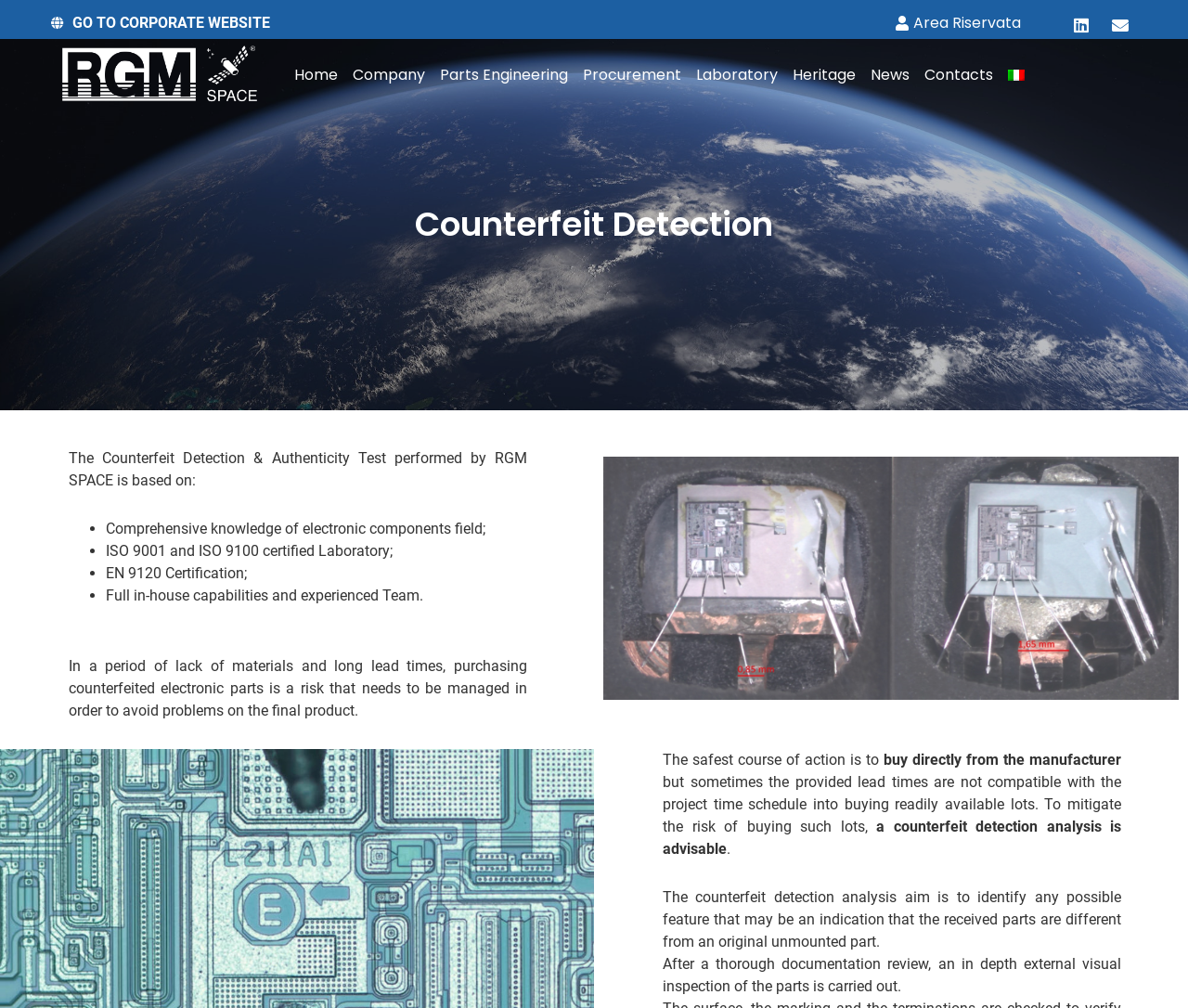Create a detailed narrative describing the layout and content of the webpage.

The webpage is about Counterfeit Detection and Authenticity Test provided by RGM Space. At the top, there are several links, including "GO TO CORPORATE WEBSITE", "Area Riservata", and some social media links. Below these links, there is a navigation menu with links to different sections of the website, such as "Home", "Company", "Parts Engineering", "Procurement", "Laboratory", "Heritage", "News", "Contacts", and "Italian".

The main content of the webpage is divided into two sections. The first section has a heading "Counterfeit Detection" and describes the Counterfeit Detection & Authenticity Test performed by RGM Space. This test is based on comprehensive knowledge of electronic components, ISO 9001 and ISO 9100 certified Laboratory, and EN 9120 certification. The section also mentions that the test is performed by a team with full in-house capabilities and experience.

The second section discusses the risks of purchasing counterfeited electronic parts and the importance of counterfeit detection analysis. It explains that buying directly from the manufacturer is the safest course of action, but sometimes lead times are not compatible with project schedules. In such cases, buying readily available lots may be necessary, and a counterfeit detection analysis can help mitigate the risk. The analysis aims to identify any possible features that may indicate that the received parts are different from original unmounted parts. The process involves a thorough documentation review and an in-depth external visual inspection of the parts.

There is an Italian flag icon next to the "Italian" link in the navigation menu.